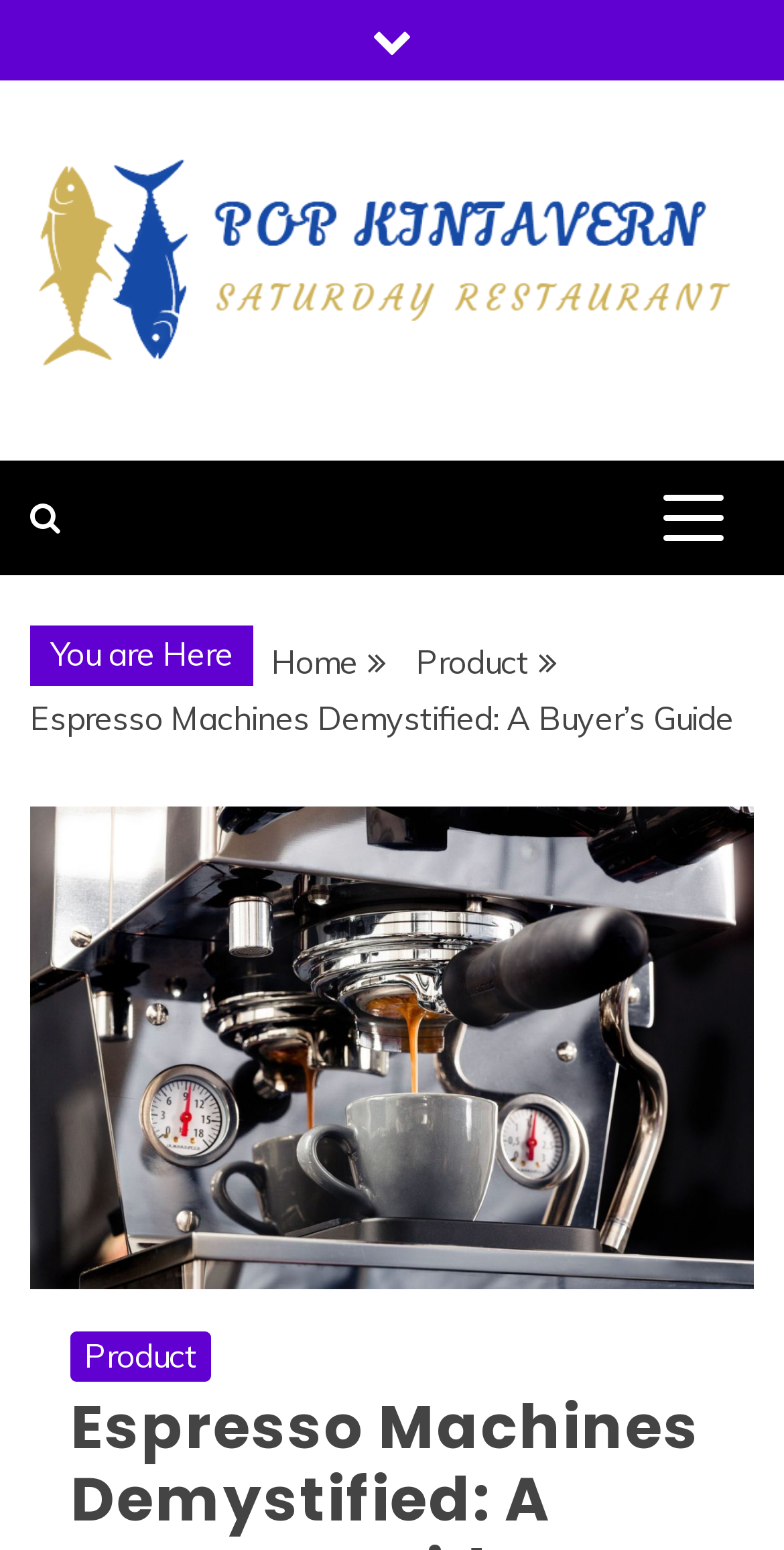Please find and report the primary heading text from the webpage.

Espresso Machines Demystified: A Buyer’s Guide